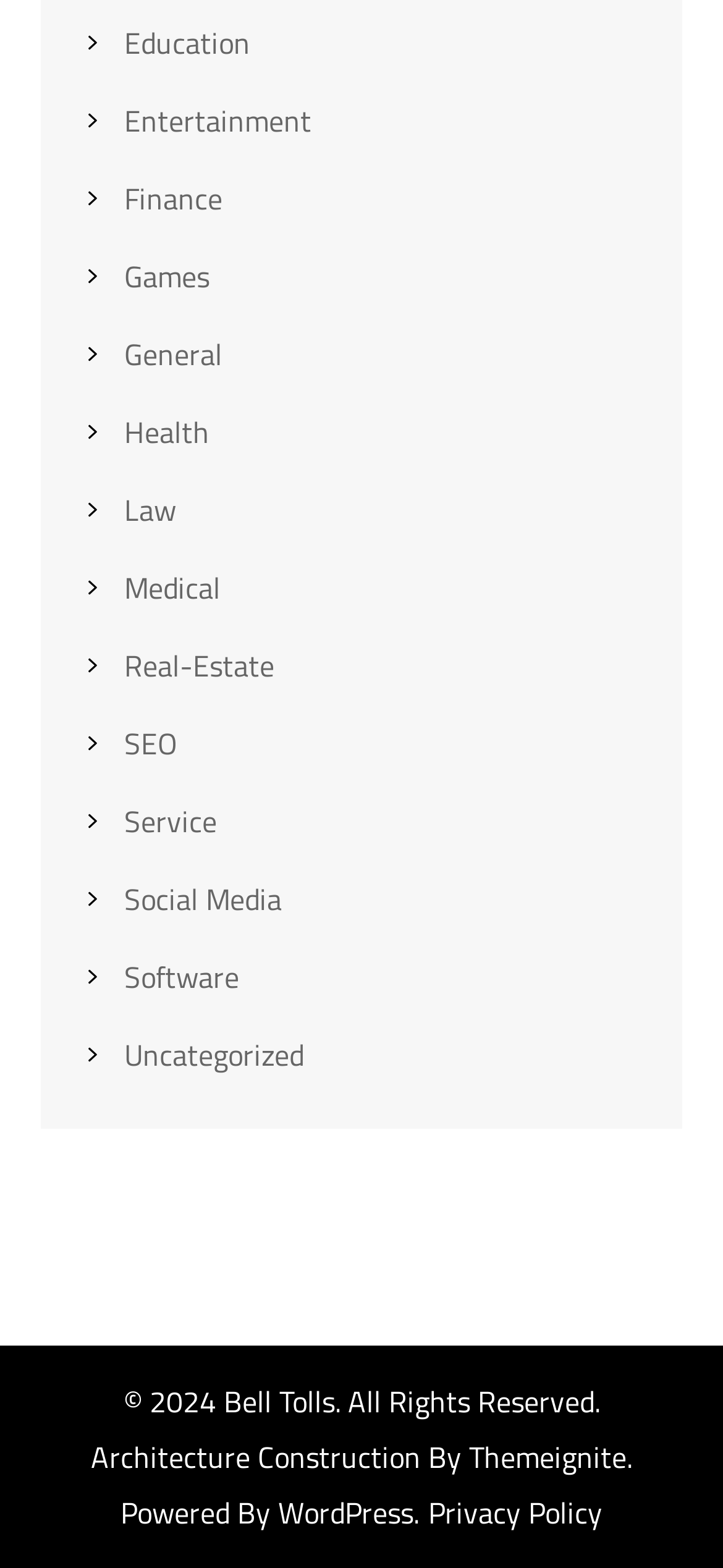Please determine the bounding box coordinates of the area that needs to be clicked to complete this task: 'Click the Cisco Full-Stack Observability link'. The coordinates must be four float numbers between 0 and 1, formatted as [left, top, right, bottom].

None